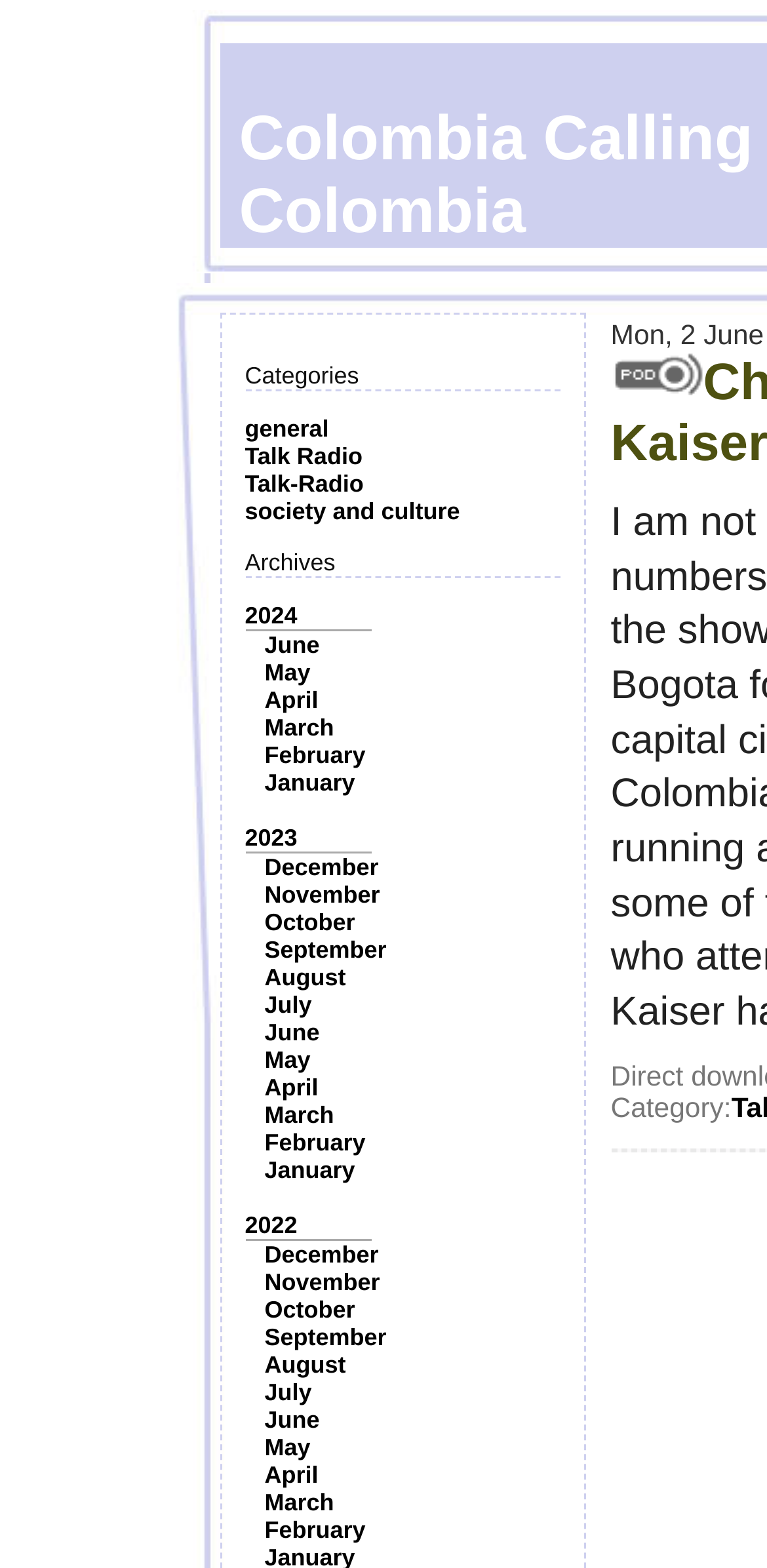Determine the bounding box coordinates for the area that should be clicked to carry out the following instruction: "Click on the 'general' category".

[0.319, 0.265, 0.429, 0.282]